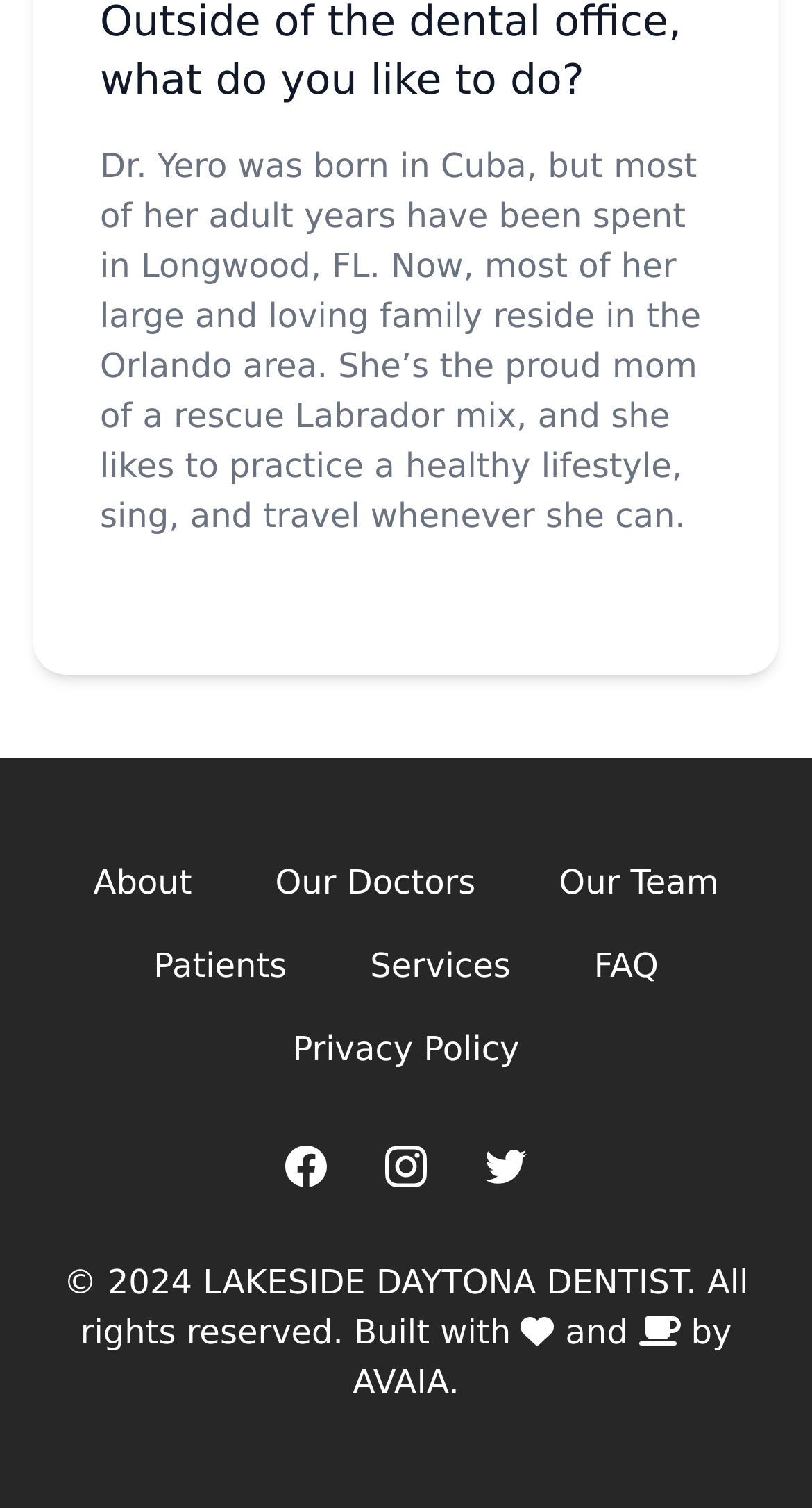Determine the bounding box coordinates of the region I should click to achieve the following instruction: "Read the Privacy Policy". Ensure the bounding box coordinates are four float numbers between 0 and 1, i.e., [left, top, right, bottom].

[0.36, 0.682, 0.64, 0.709]